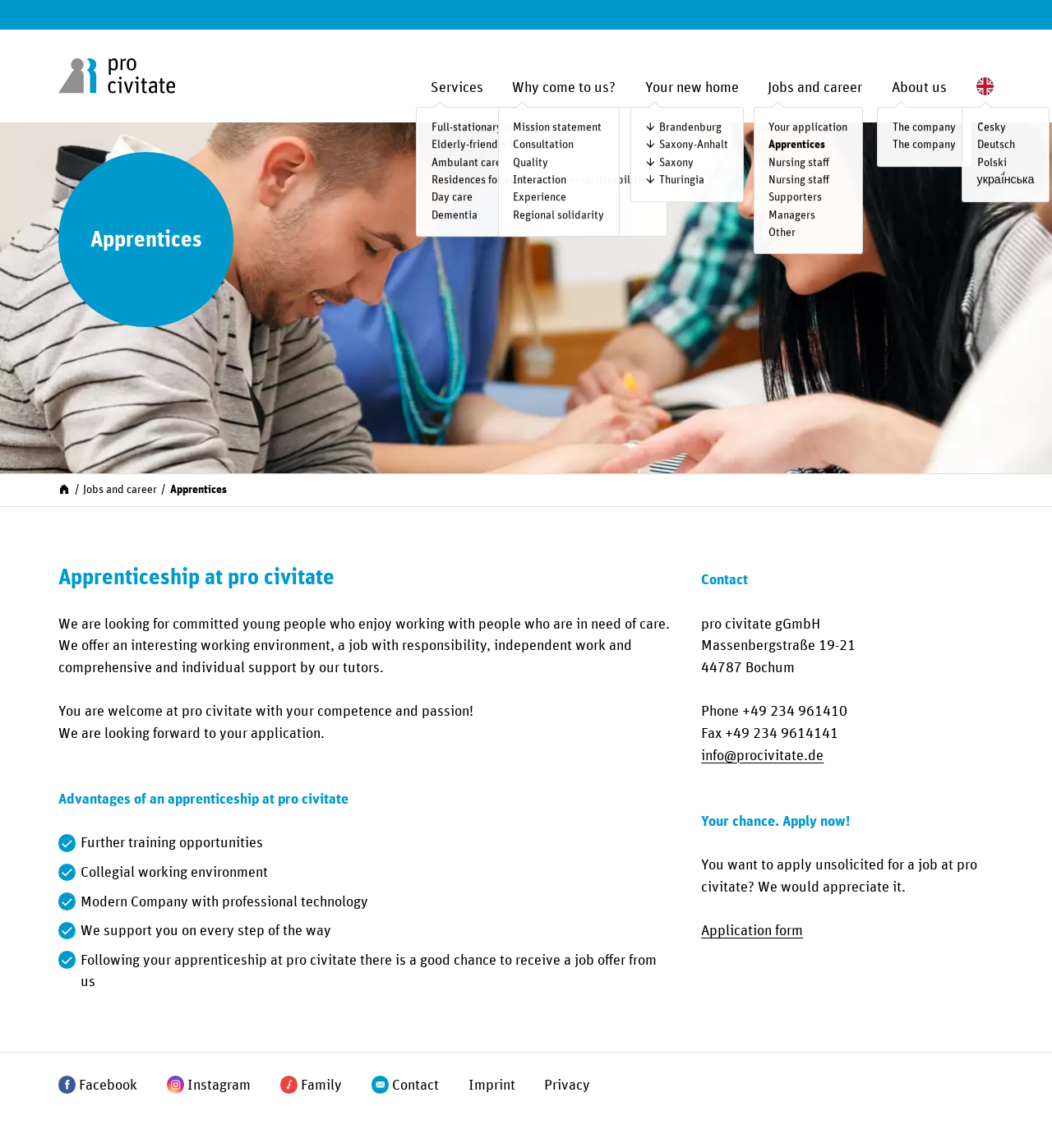What is the purpose of the 'Your new home' section?
Answer the question in a detailed and comprehensive manner.

The 'Your new home' section contains links to various locations, suggesting that it is intended to provide information about available locations for care services or housing.